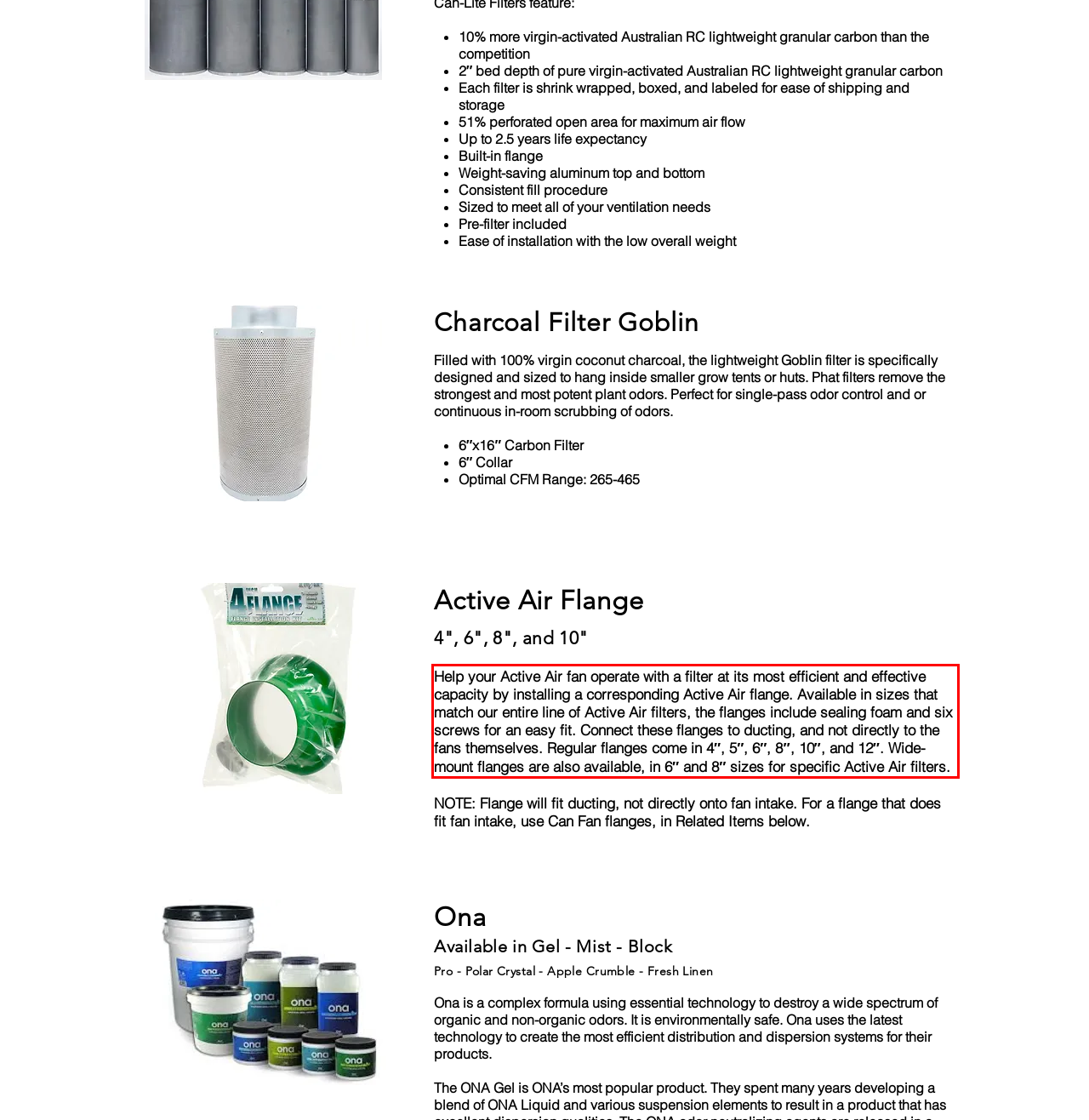Review the webpage screenshot provided, and perform OCR to extract the text from the red bounding box.

Help your Active Air fan operate with a filter at its most efficient and effective capacity by installing a corresponding Active Air flange. Available in sizes that match our entire line of Active Air filters, the flanges include sealing foam and six screws for an easy fit. Connect these flanges to ducting, and not directly to the fans themselves. Regular flanges come in 4″, 5″, 6″, 8″, 10″, and 12″. Wide-mount flanges are also available, in 6″ and 8″ sizes for specific Active Air filters.